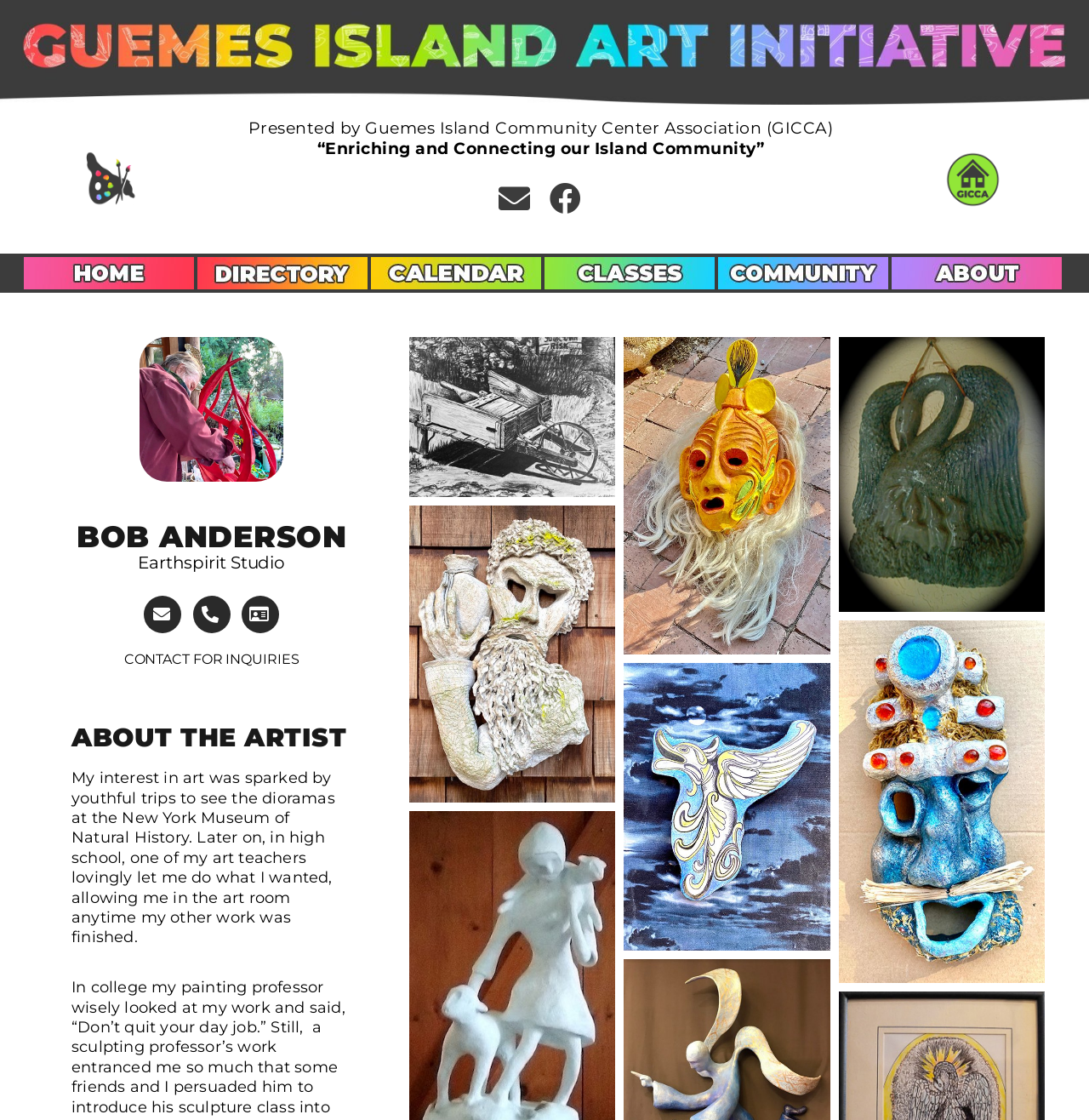Select the bounding box coordinates of the element I need to click to carry out the following instruction: "Click the link to see more artworks".

[0.021, 0.226, 0.18, 0.261]